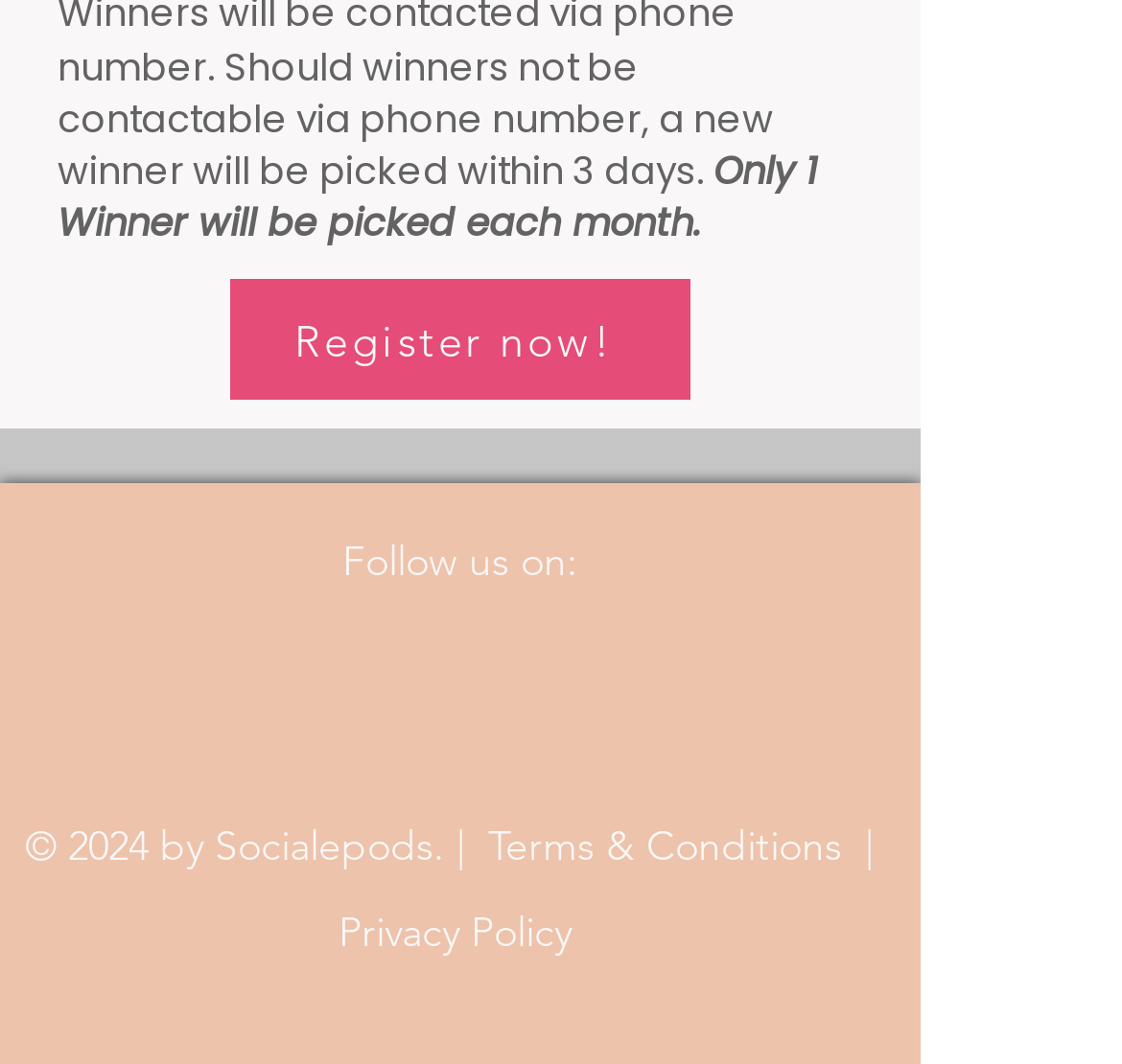Identify the bounding box coordinates for the UI element described as: "Register now!".

[0.205, 0.263, 0.615, 0.377]